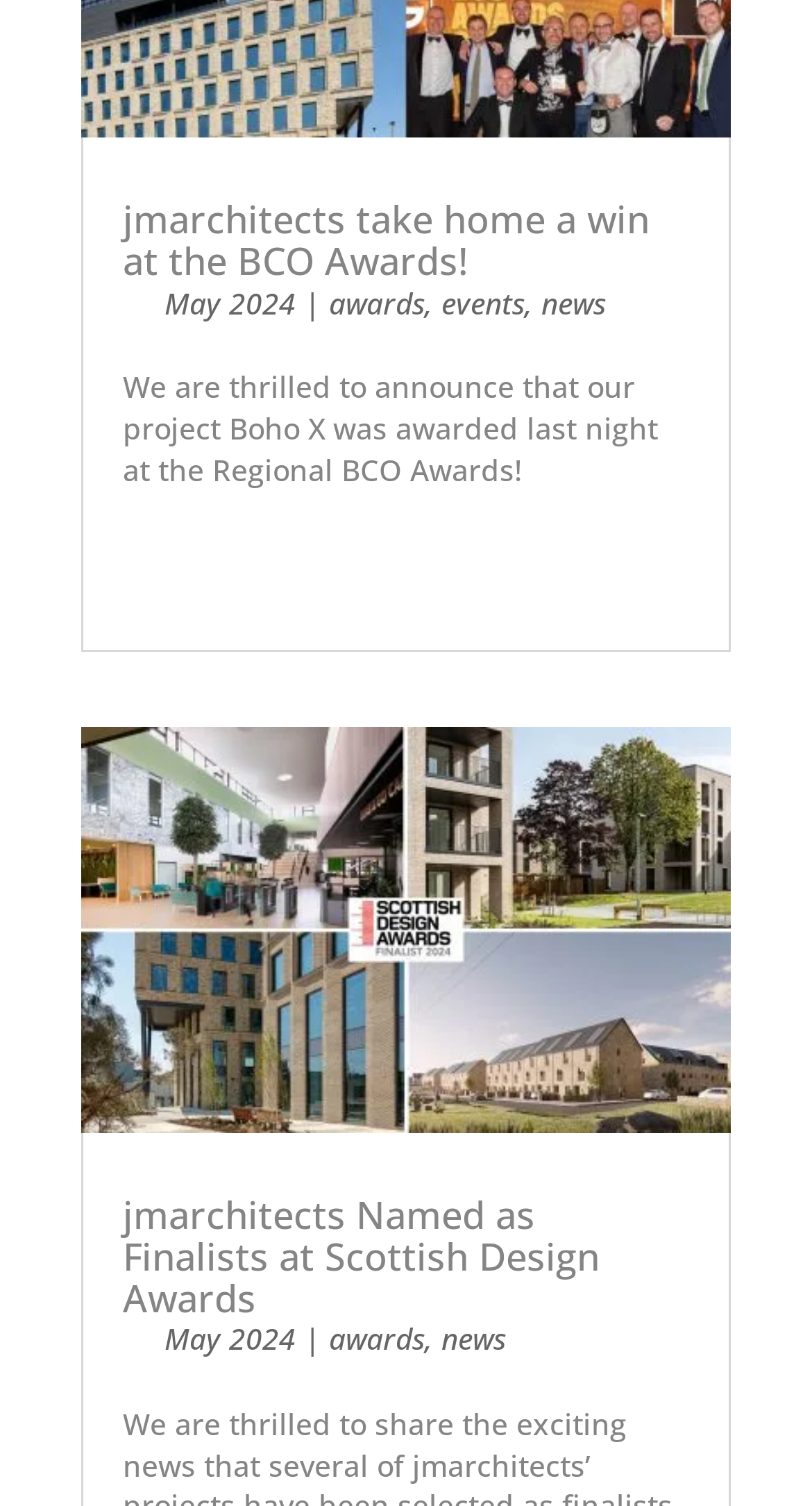How many types of categories are mentioned on this page?
Look at the image and respond with a one-word or short-phrase answer.

3